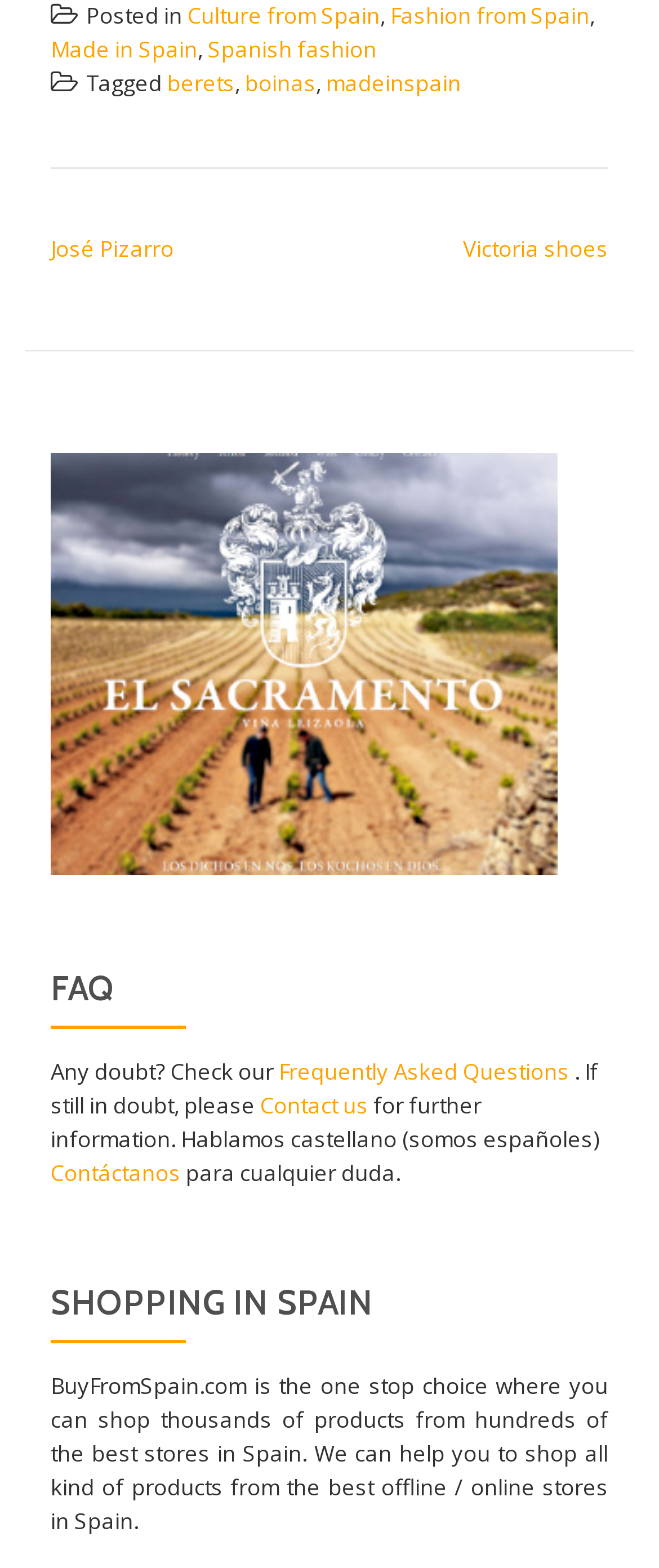How can users contact the website owners?
Refer to the screenshot and respond with a concise word or phrase.

Through Contact us link